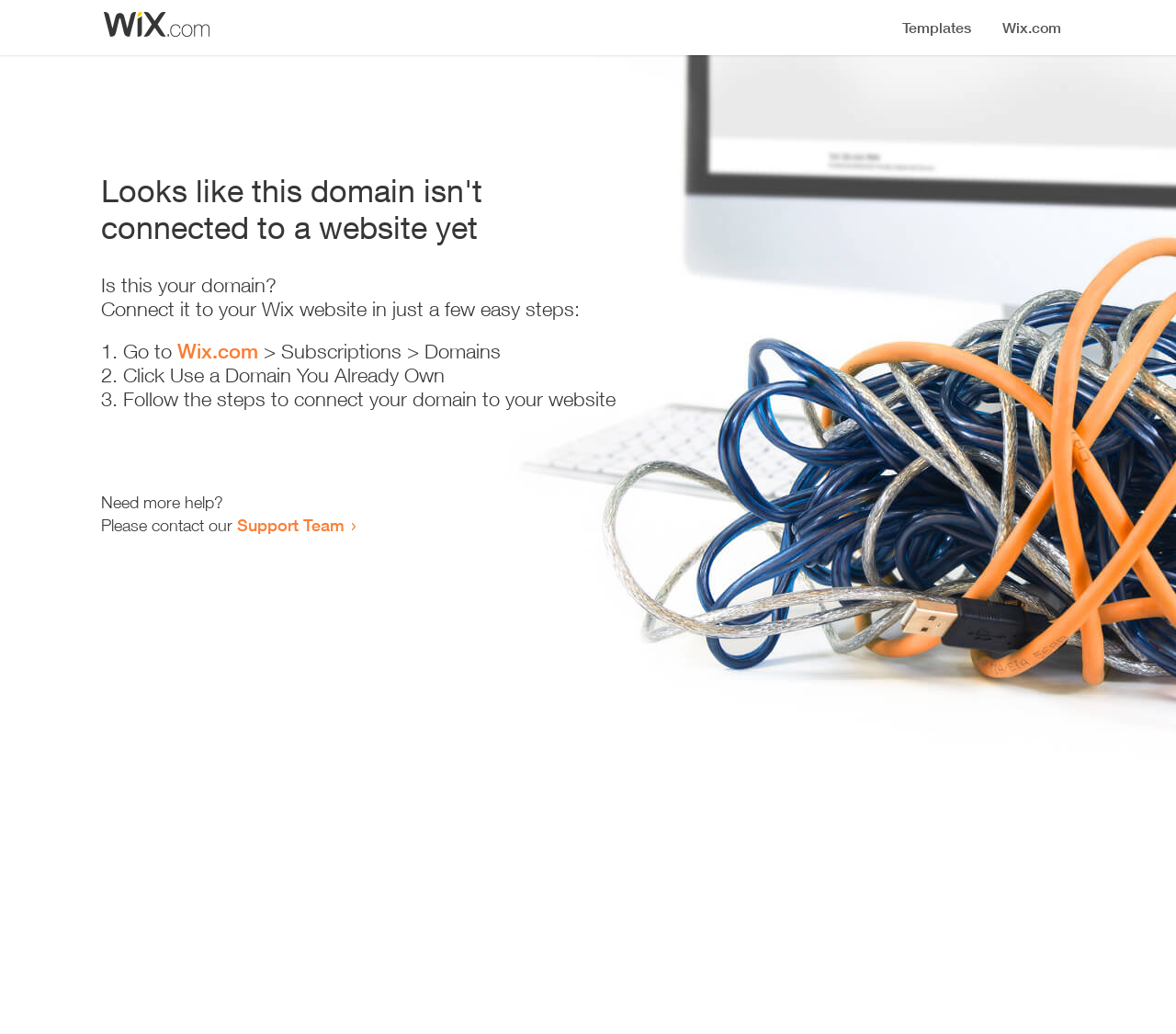Respond with a single word or phrase for the following question: 
Where can I get more help?

Support Team